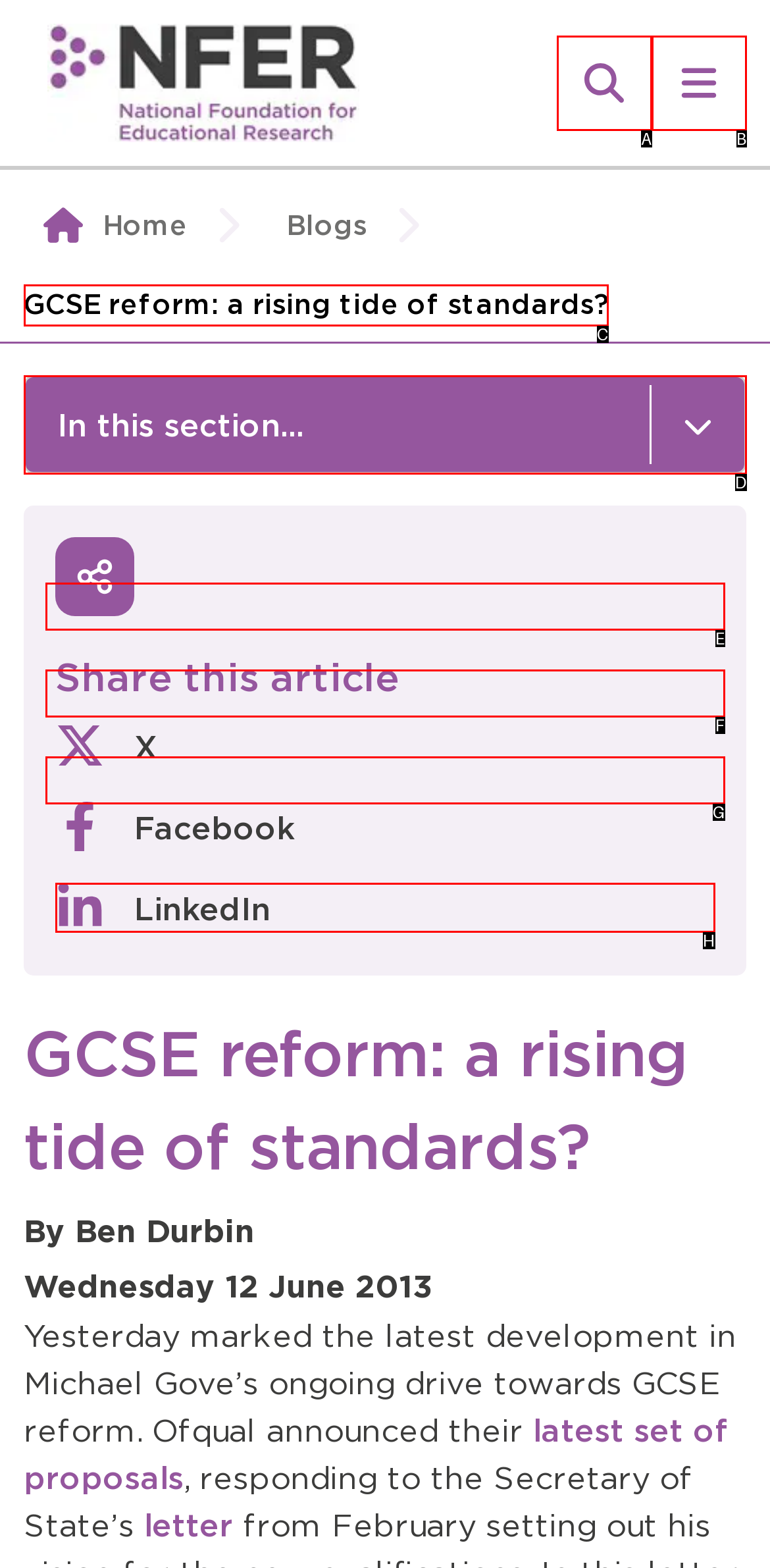Given the element description: Press Releases, choose the HTML element that aligns with it. Indicate your choice with the corresponding letter.

F